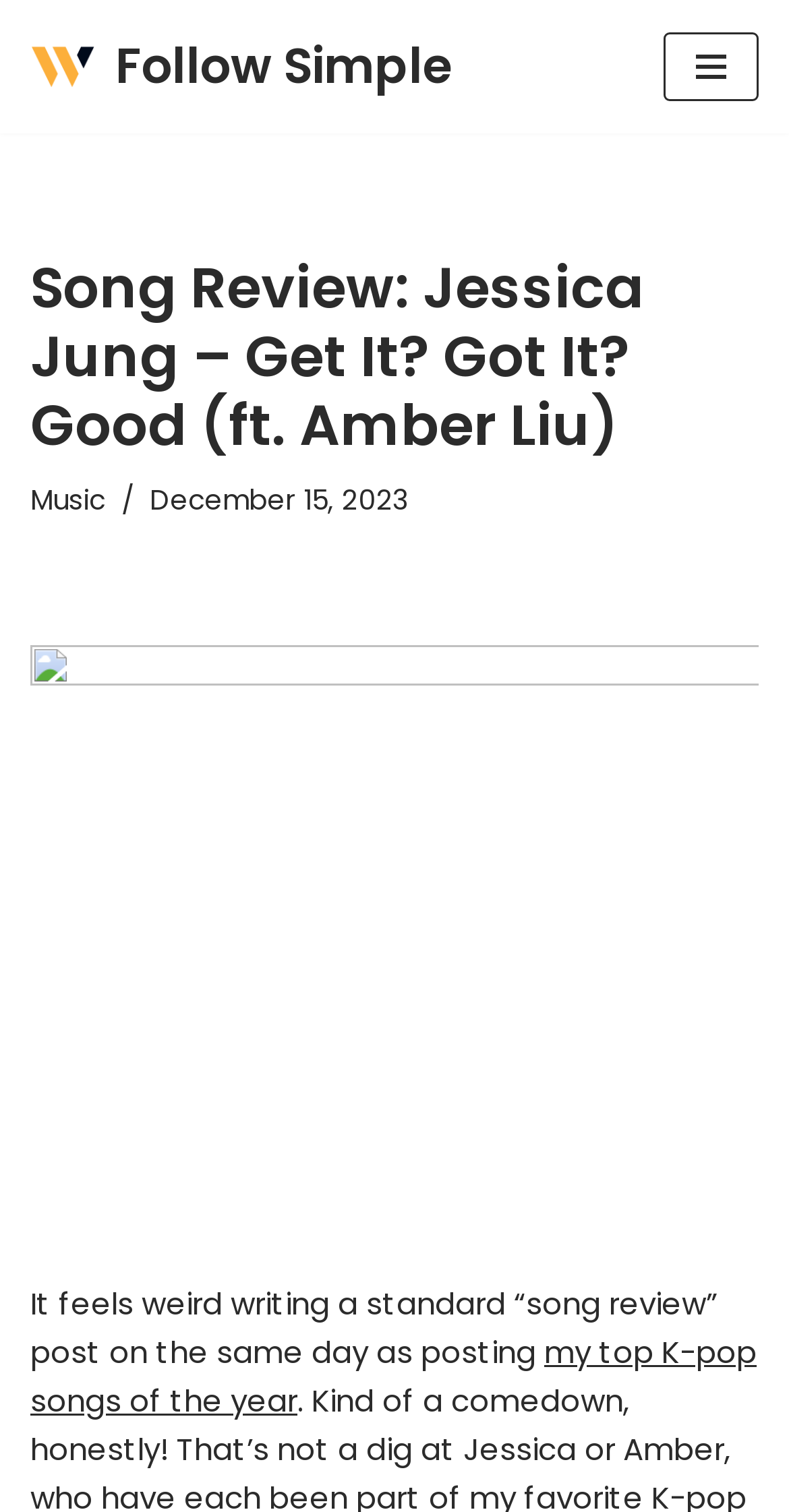When was the review posted?
Based on the image content, provide your answer in one word or a short phrase.

December 15, 2023